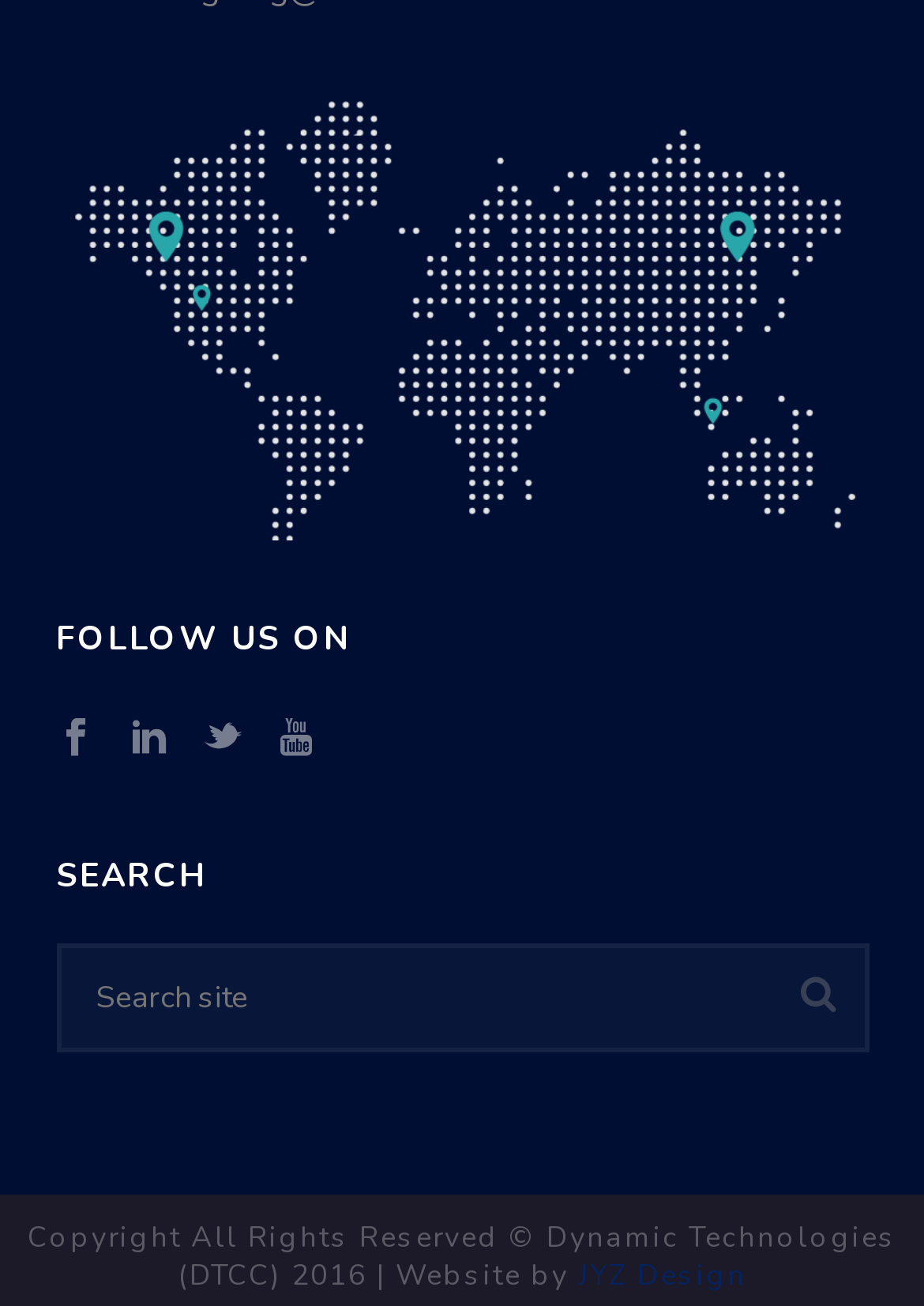Respond to the question with just a single word or phrase: 
Who designed the website?

JYZ Design